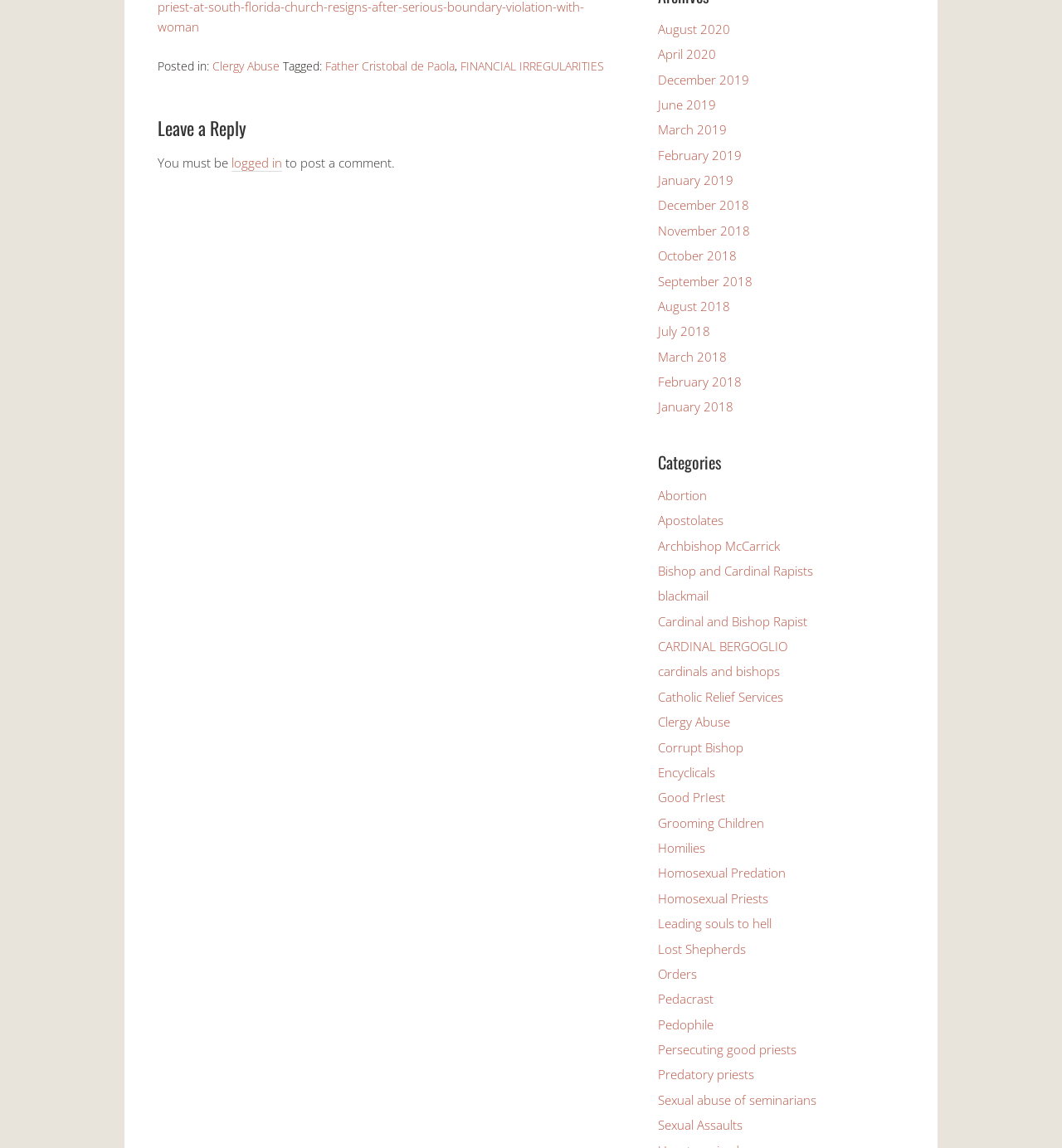Determine the coordinates of the bounding box that should be clicked to complete the instruction: "Click on the 'August 2020' link". The coordinates should be represented by four float numbers between 0 and 1: [left, top, right, bottom].

[0.62, 0.018, 0.688, 0.032]